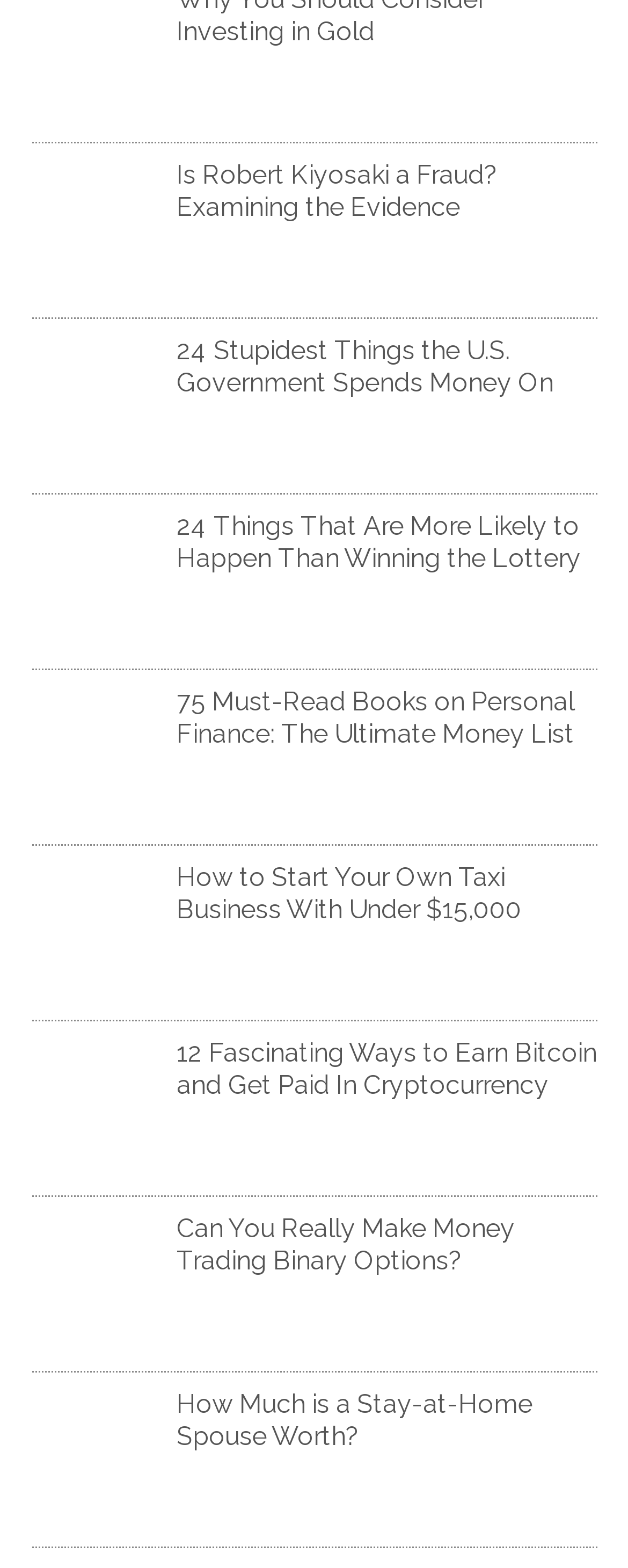Could you highlight the region that needs to be clicked to execute the instruction: "Read the article about Robert Kiyosaki fraud scam"?

[0.281, 0.102, 0.794, 0.141]